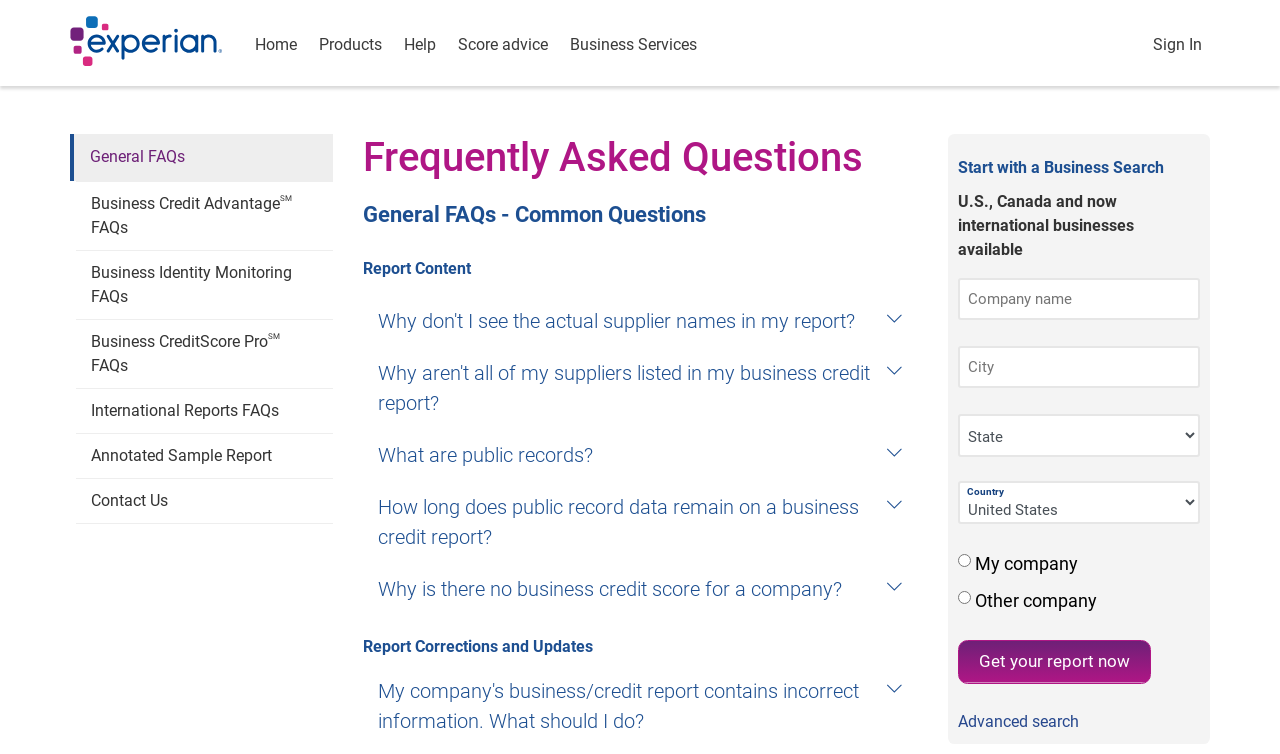Locate the UI element that matches the description parent_node: Home aria-label="Experian Logo" in the webpage screenshot. Return the bounding box coordinates in the format (top-left x, top-left y, bottom-right x, bottom-right y), with values ranging from 0 to 1.

[0.055, 0.021, 0.176, 0.088]